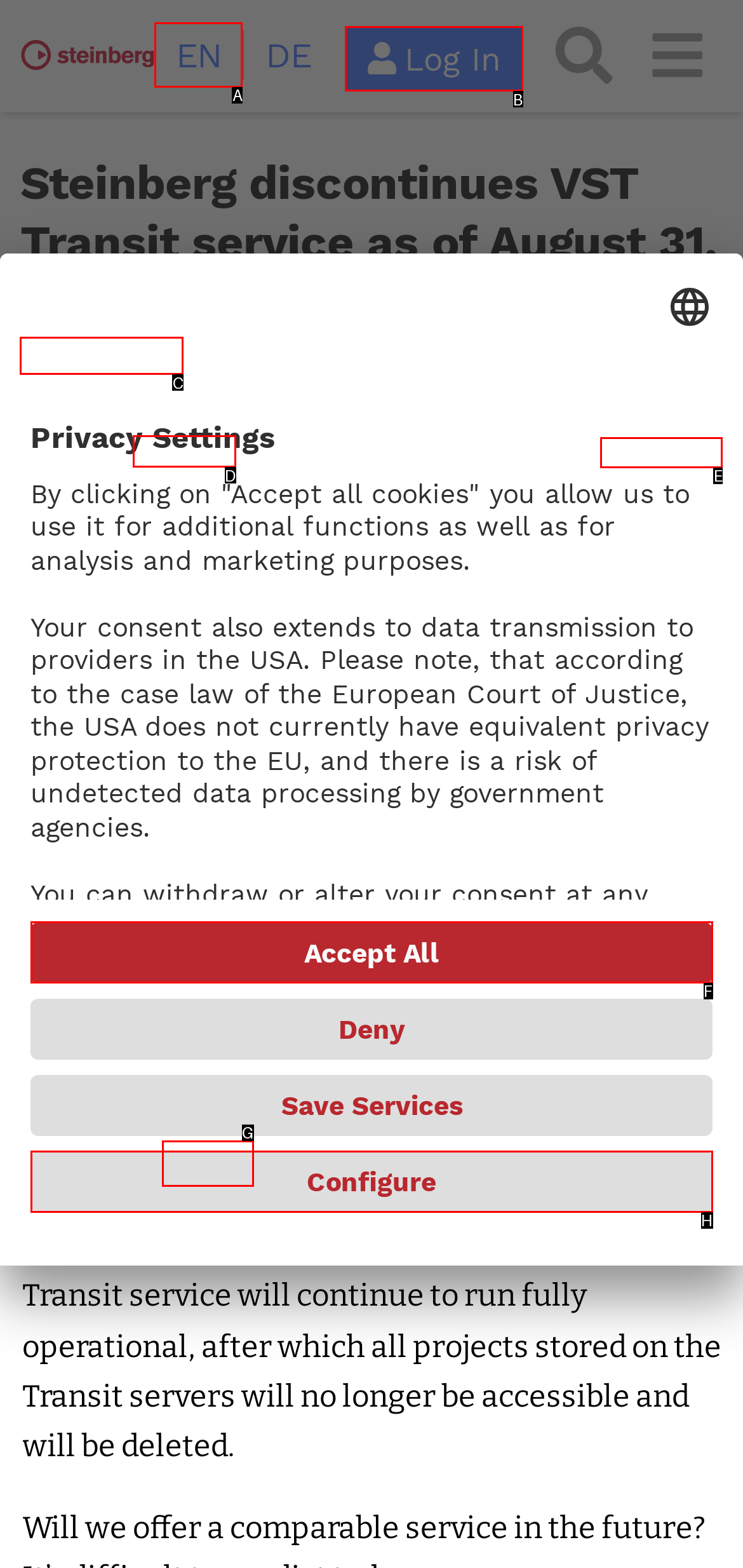Point out the HTML element I should click to achieve the following task: Click the VST Cloud link Provide the letter of the selected option from the choices.

C